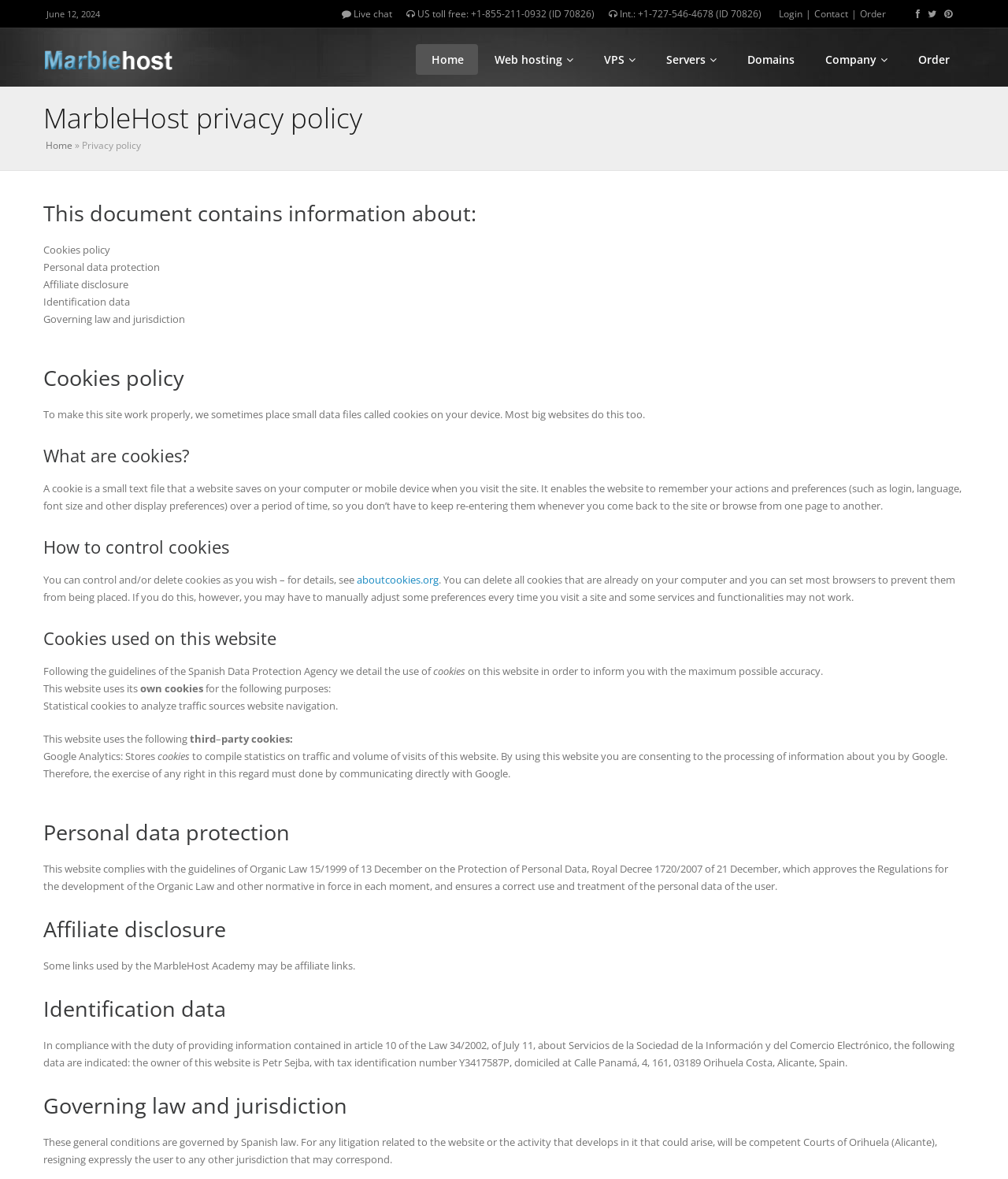Please locate the bounding box coordinates of the element's region that needs to be clicked to follow the instruction: "Click Login". The bounding box coordinates should be provided as four float numbers between 0 and 1, i.e., [left, top, right, bottom].

[0.773, 0.0, 0.796, 0.023]